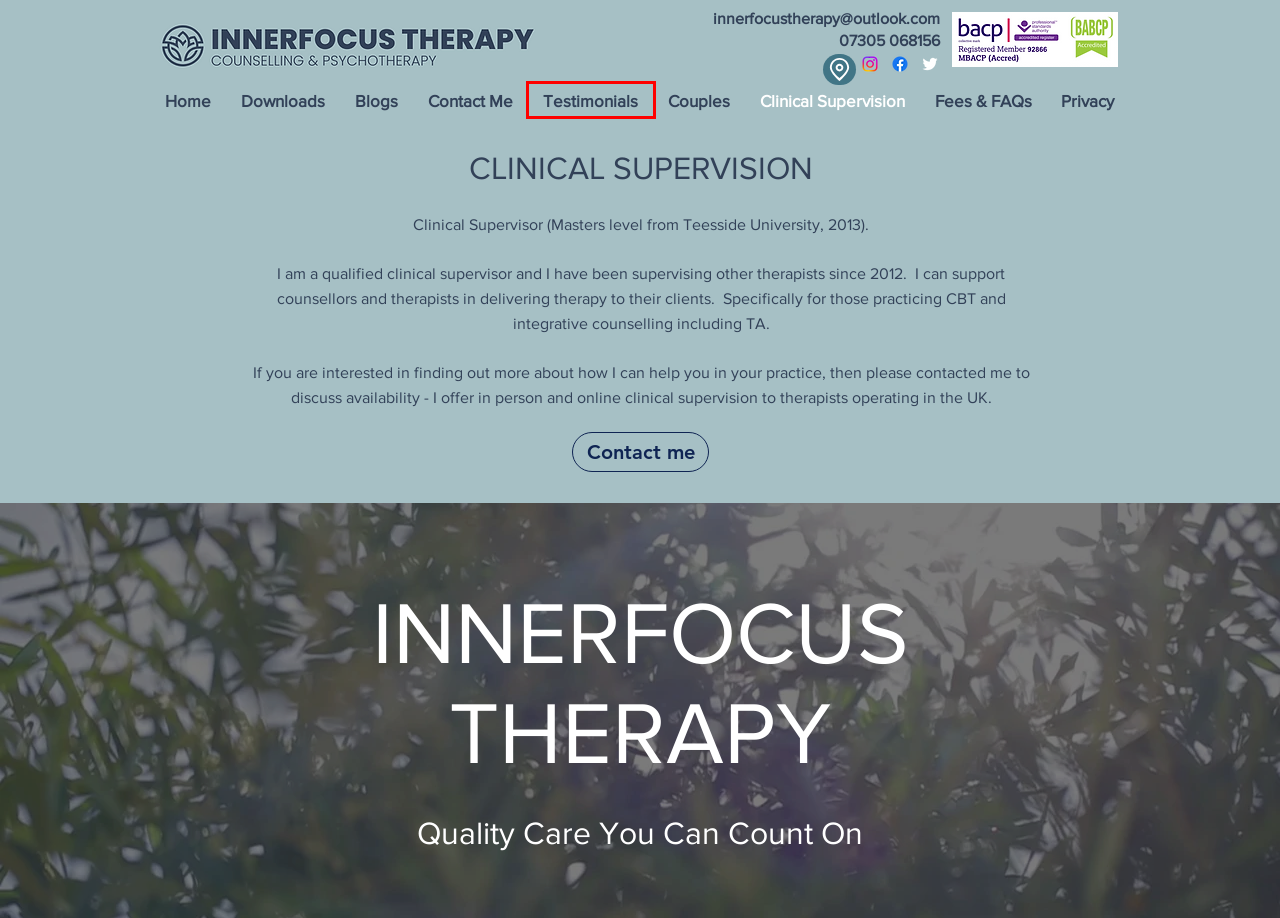You have a screenshot of a webpage with a red bounding box highlighting a UI element. Your task is to select the best webpage description that corresponds to the new webpage after clicking the element. Here are the descriptions:
A. Privacy | Counselling, CBT & EMDR | Newcastle | InnerFocus Therapy
B. Contact | Counselling, CBT & EMDR | Newcastle | InnerFocus Therapy
C. Testimonials |Counselling, CBT & EMDR | Newcastle | InnerFocus Therapy
D. Blogs | innerfocustherapy
E. Downloads | innerfocustherapy
F. FAQs | Counselling, CBT & EMDR | Newcastle | InnerFocus Therapy
G. Home | Counselling, CBT & EMDR | Newcastle | InnerFocus Therapy
H. Couples | innerfocustherapy

C